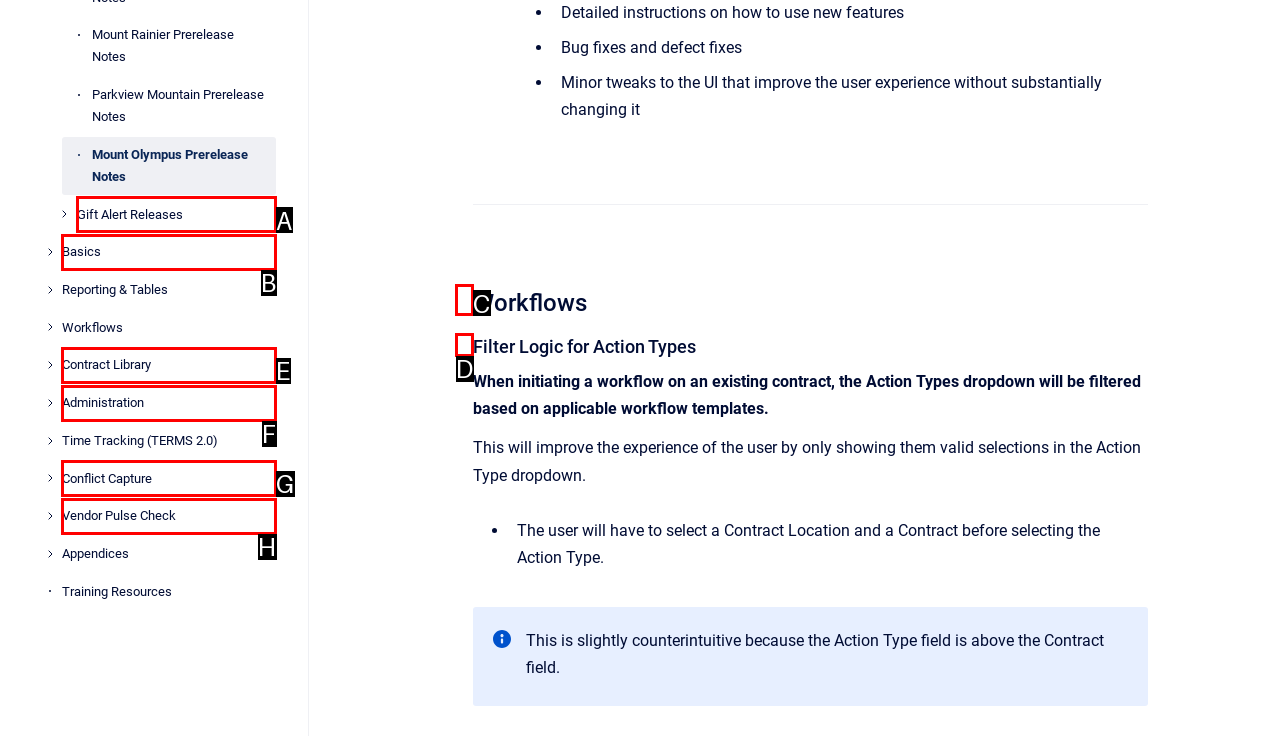Choose the option that aligns with the description: Gift Alert Releases
Respond with the letter of the chosen option directly.

A